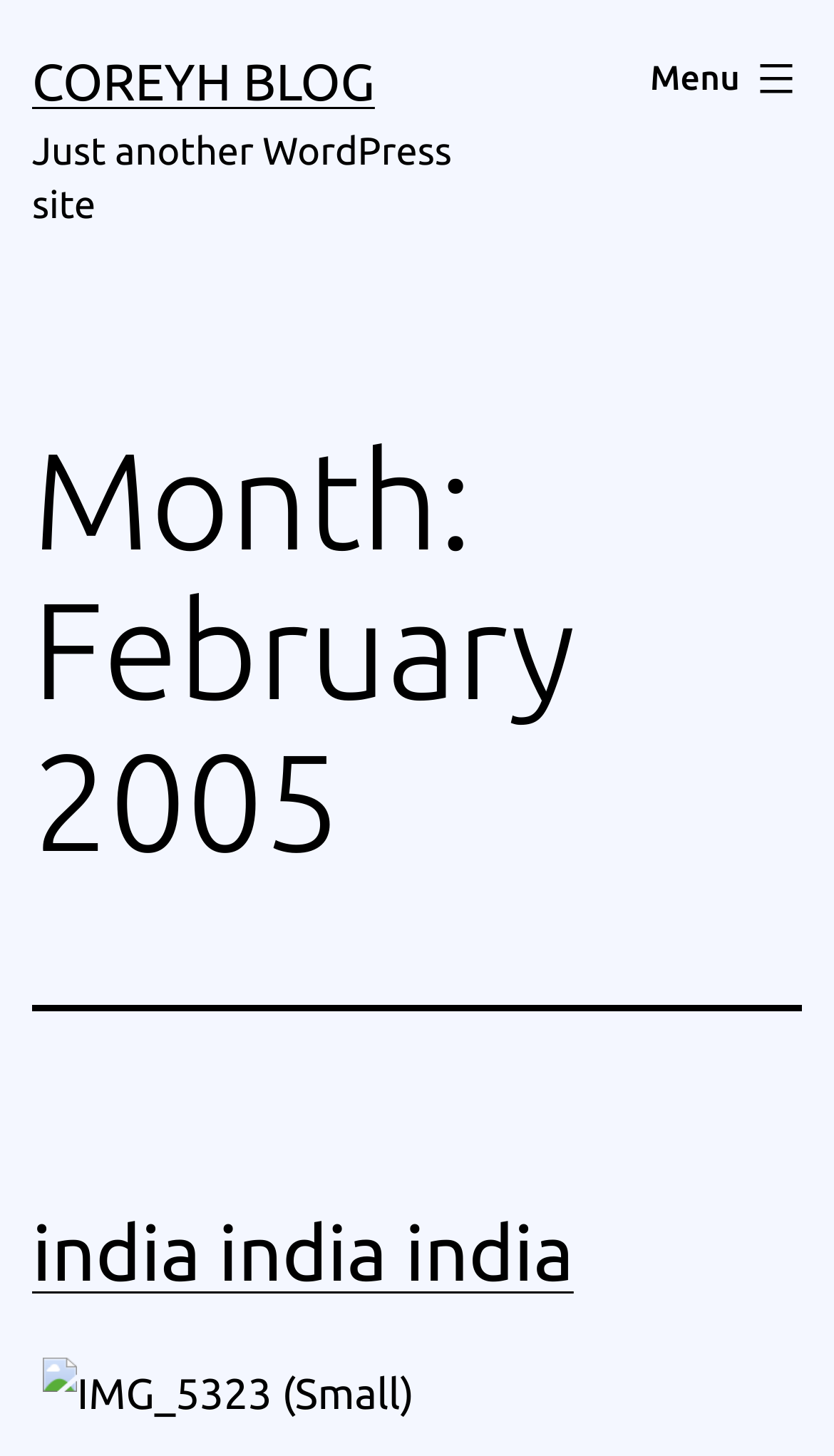Provide your answer to the question using just one word or phrase: Is the menu button expanded?

False